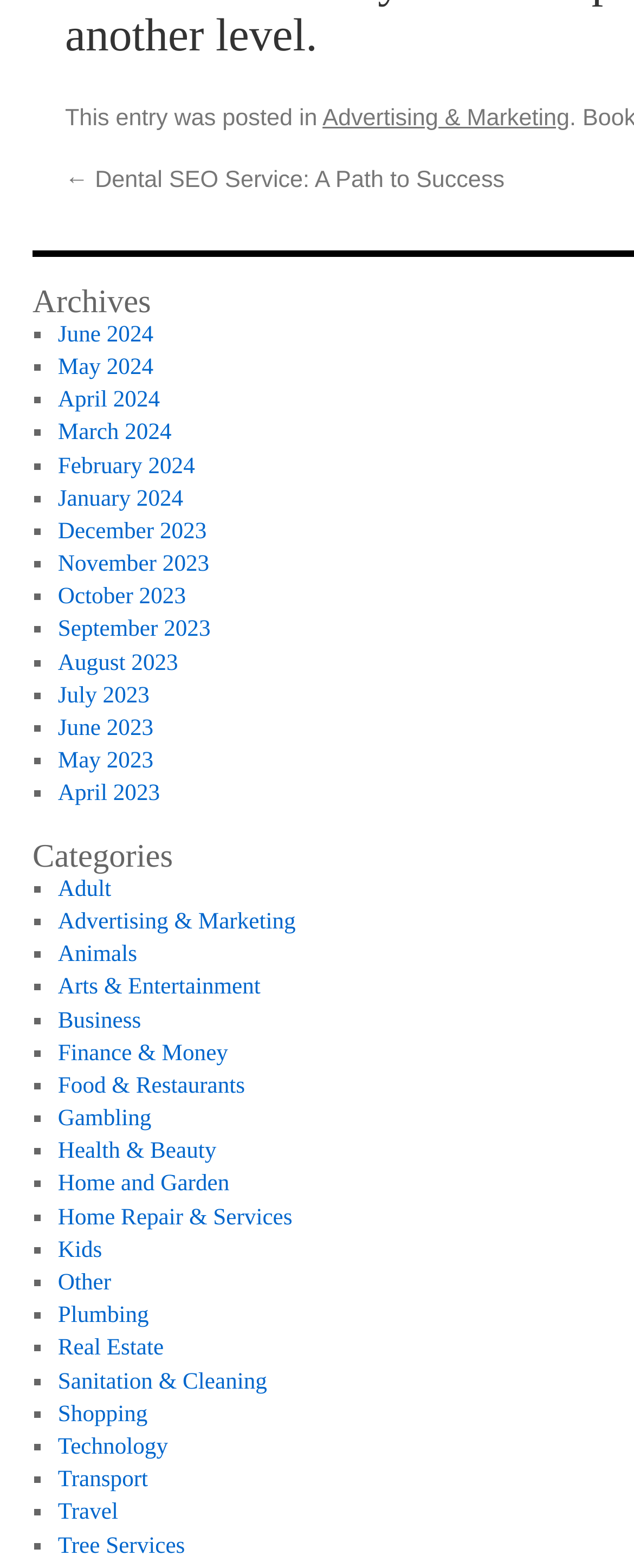Please identify the coordinates of the bounding box for the clickable region that will accomplish this instruction: "View June 2024".

[0.091, 0.205, 0.242, 0.222]